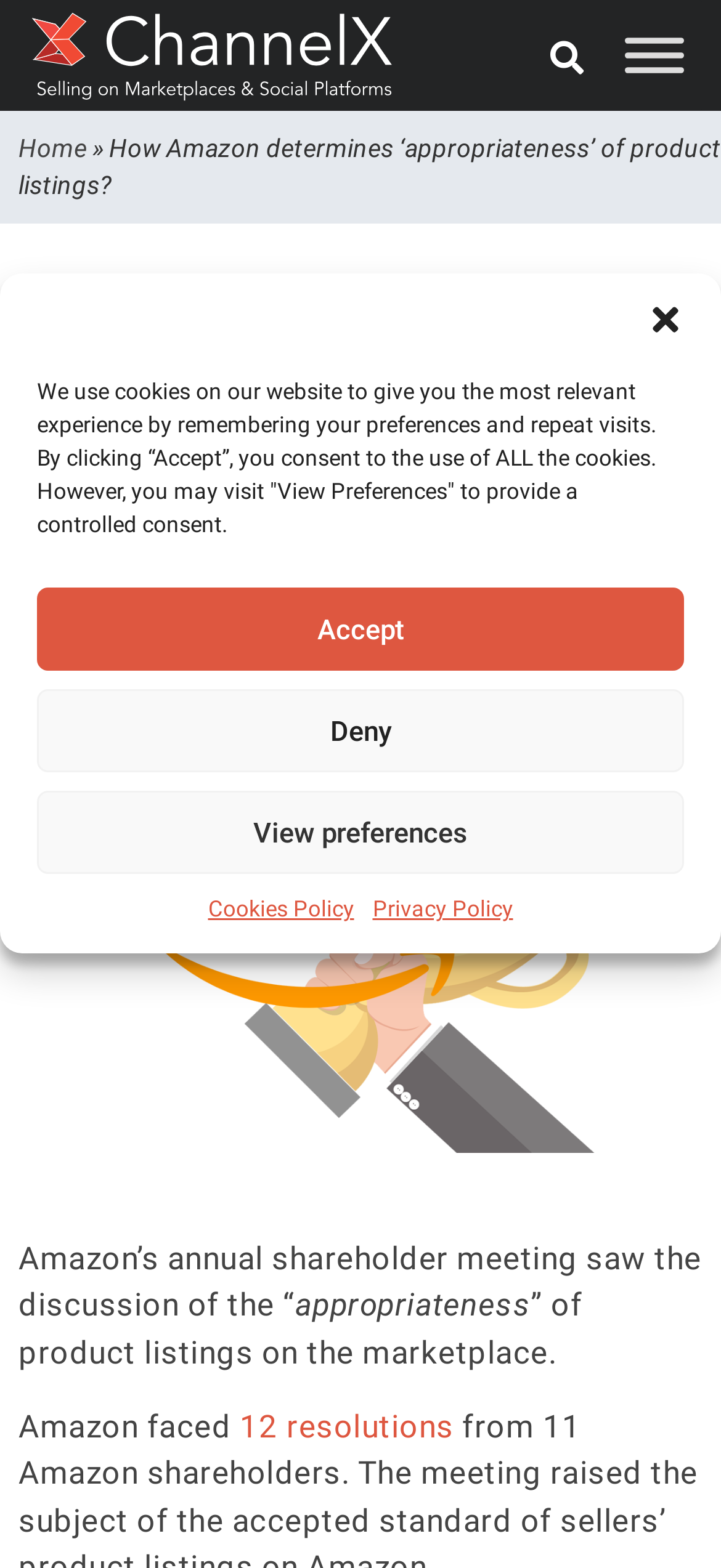Generate the text of the webpage's primary heading.

How Amazon determines ‘appropriateness’ of product listings?